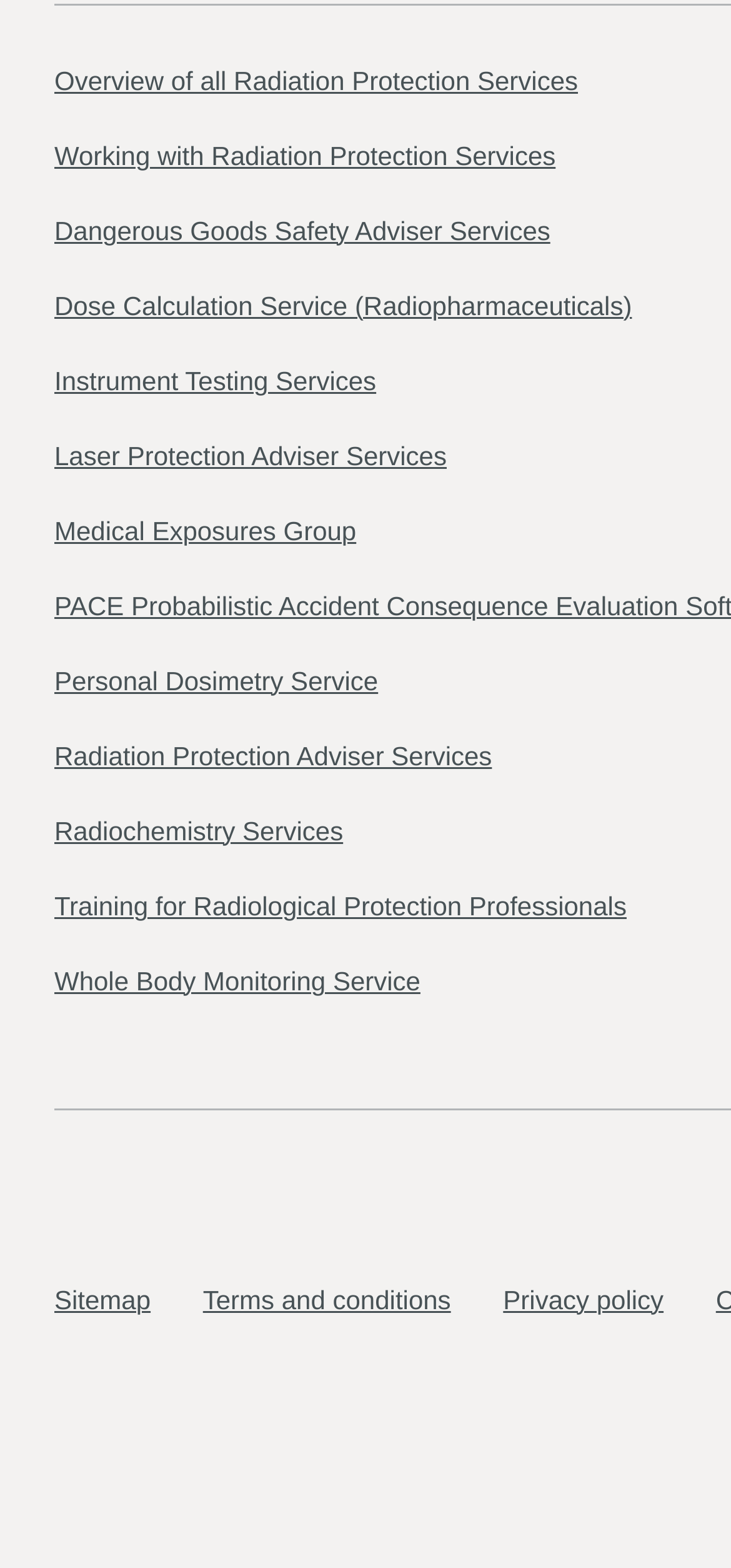How many links are there at the bottom of the page?
Based on the content of the image, thoroughly explain and answer the question.

I examined the webpage and found that there are three links at the bottom of the page, which are 'Sitemap', 'Terms and conditions', and 'Privacy policy'.